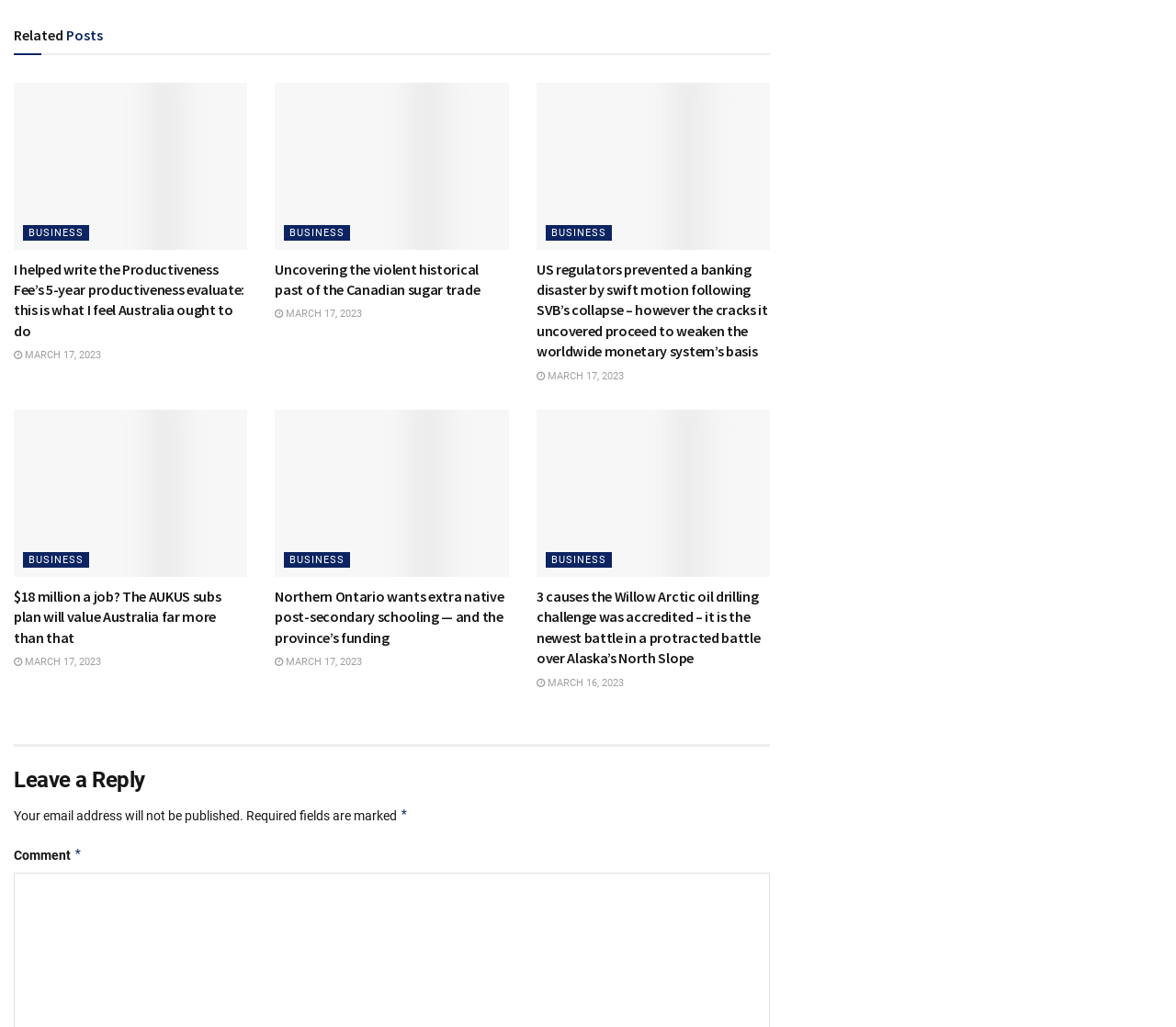With reference to the screenshot, provide a detailed response to the question below:
What is the purpose of the section at the bottom of the webpage?

The section at the bottom of the webpage is for leaving a reply or comment, as indicated by the heading 'Leave a Reply'. This section contains text fields and other elements for users to input their comments.